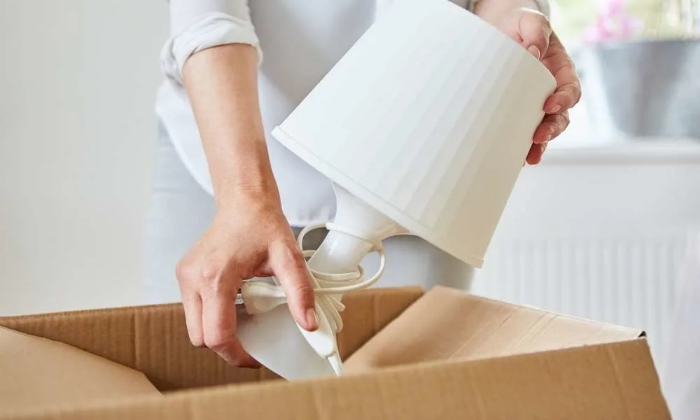Compose an extensive description of the image.

In this image, a person is carefully packing a white floor lamp into a cardboard box. The lamp features a classic design with a pleated lampshade, and the individual has a focused expression as they handle the lamp with care. This scene illustrates the process of moving and emphasizes the importance of packing delicate items properly to ensure their safe transportation. The background is softly blurred, hinting at a cozy, well-lit room, which adds to the overall warmth and practicality of the moving process. This visual representation supports the article's topic on "How to Pack Floor Lamps for Moving," highlighting the considerations one must take when preparing such items for relocation.